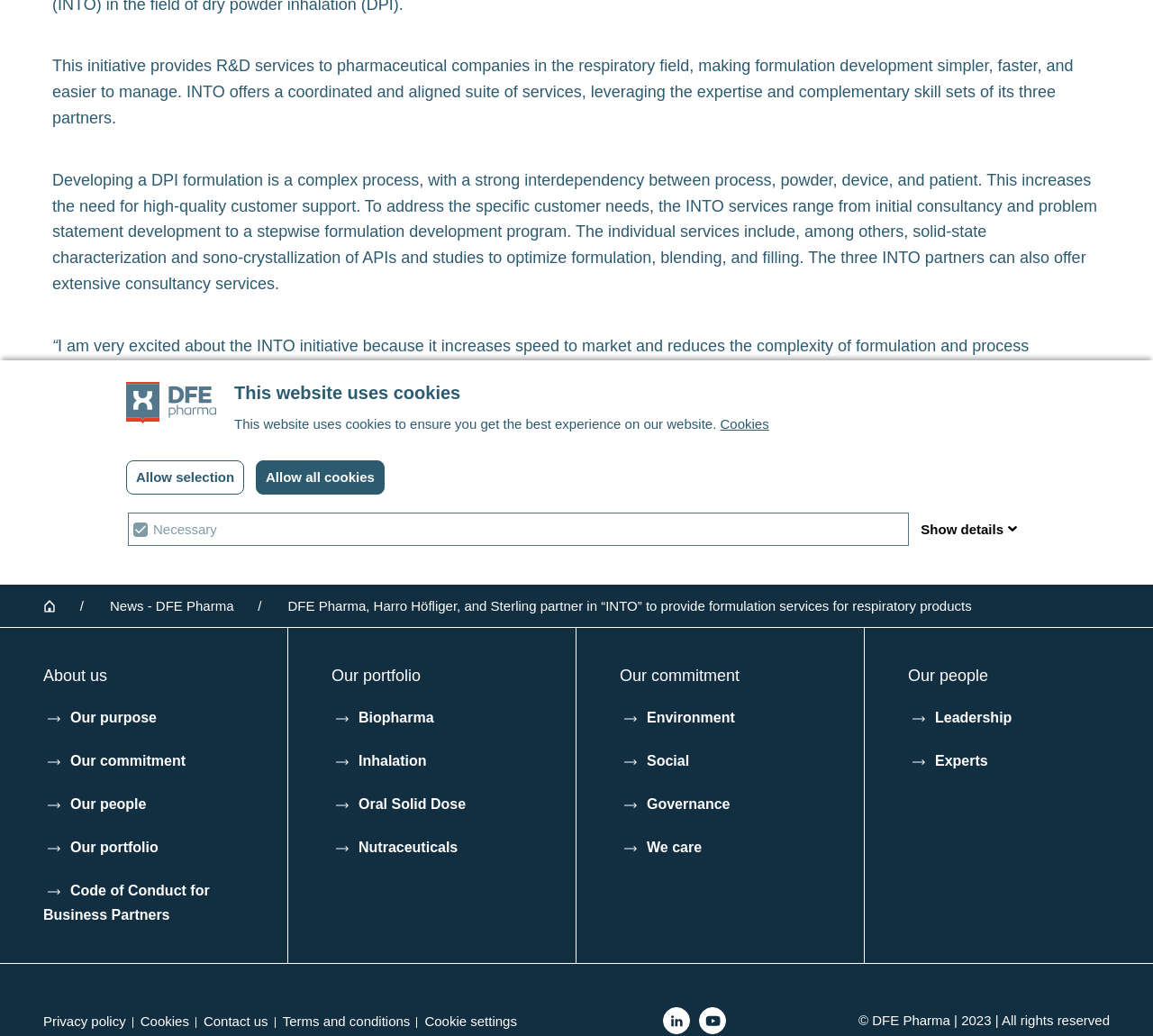Locate the bounding box of the UI element with the following description: "Allow selection".

[0.109, 0.444, 0.212, 0.477]